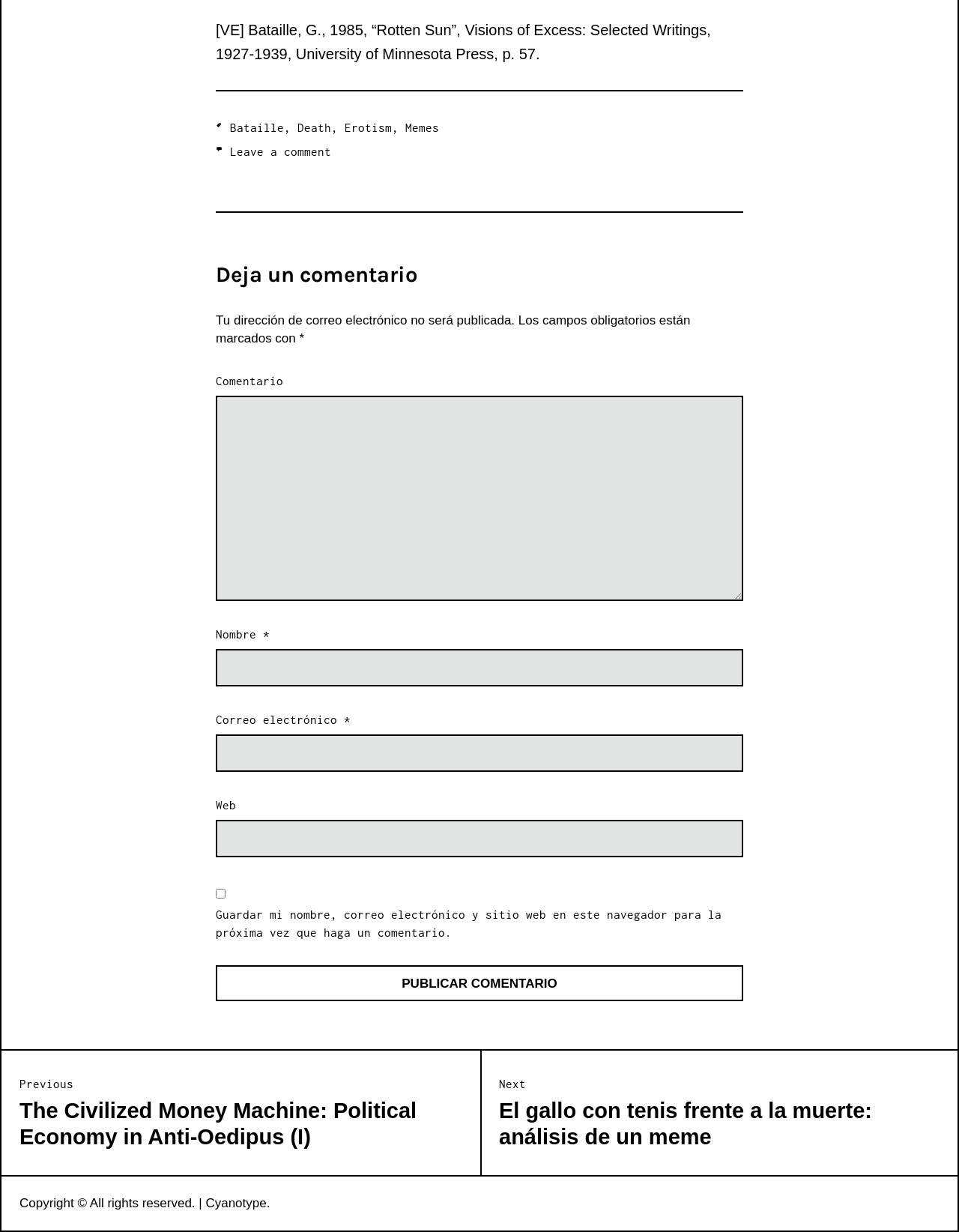Determine the bounding box coordinates of the region I should click to achieve the following instruction: "Click the ASABG Logo". Ensure the bounding box coordinates are four float numbers between 0 and 1, i.e., [left, top, right, bottom].

None